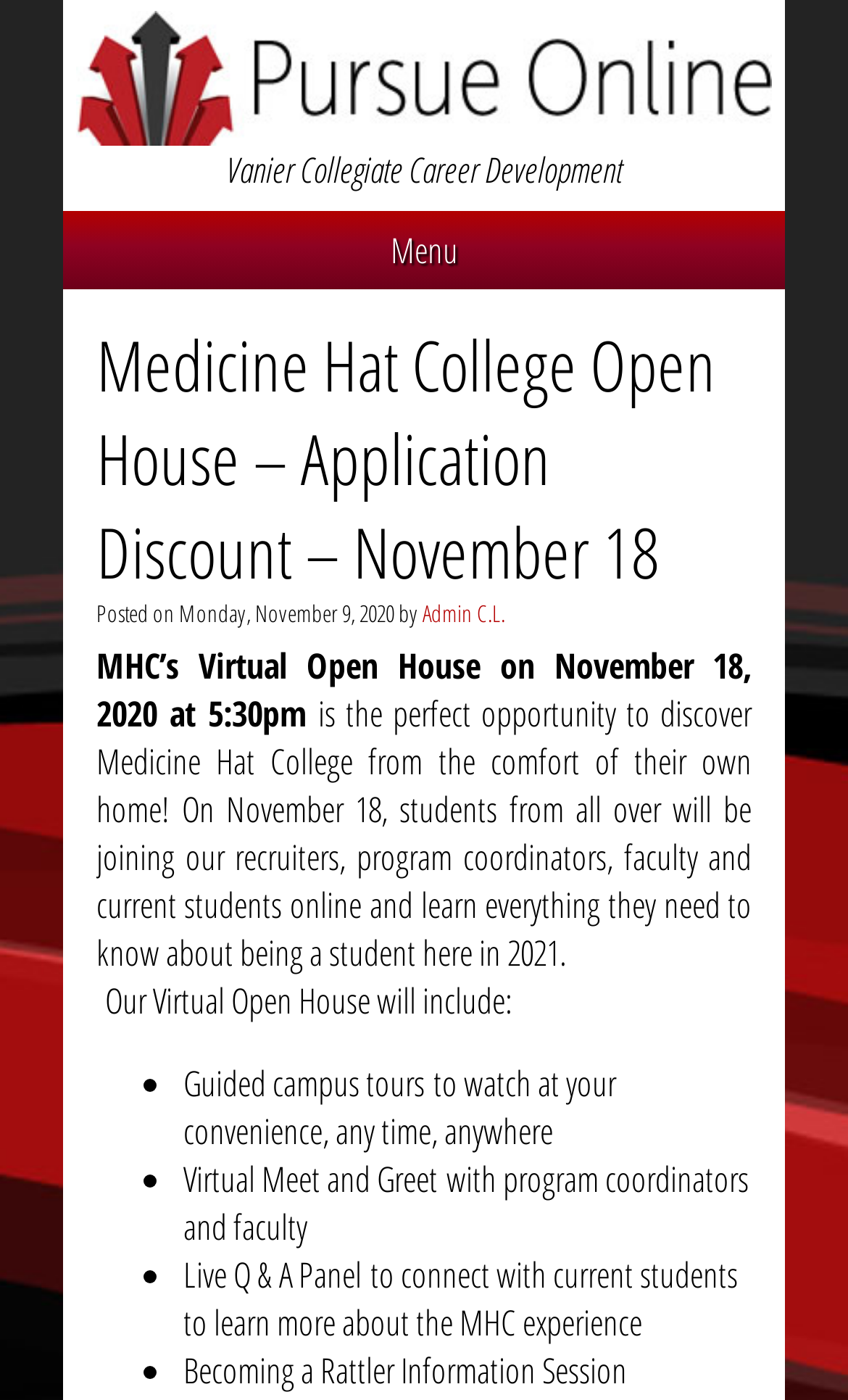Determine the bounding box for the UI element as described: "Pursue Online". The coordinates should be represented as four float numbers between 0 and 1, formatted as [left, top, right, bottom].

[0.075, 0.008, 0.925, 0.104]